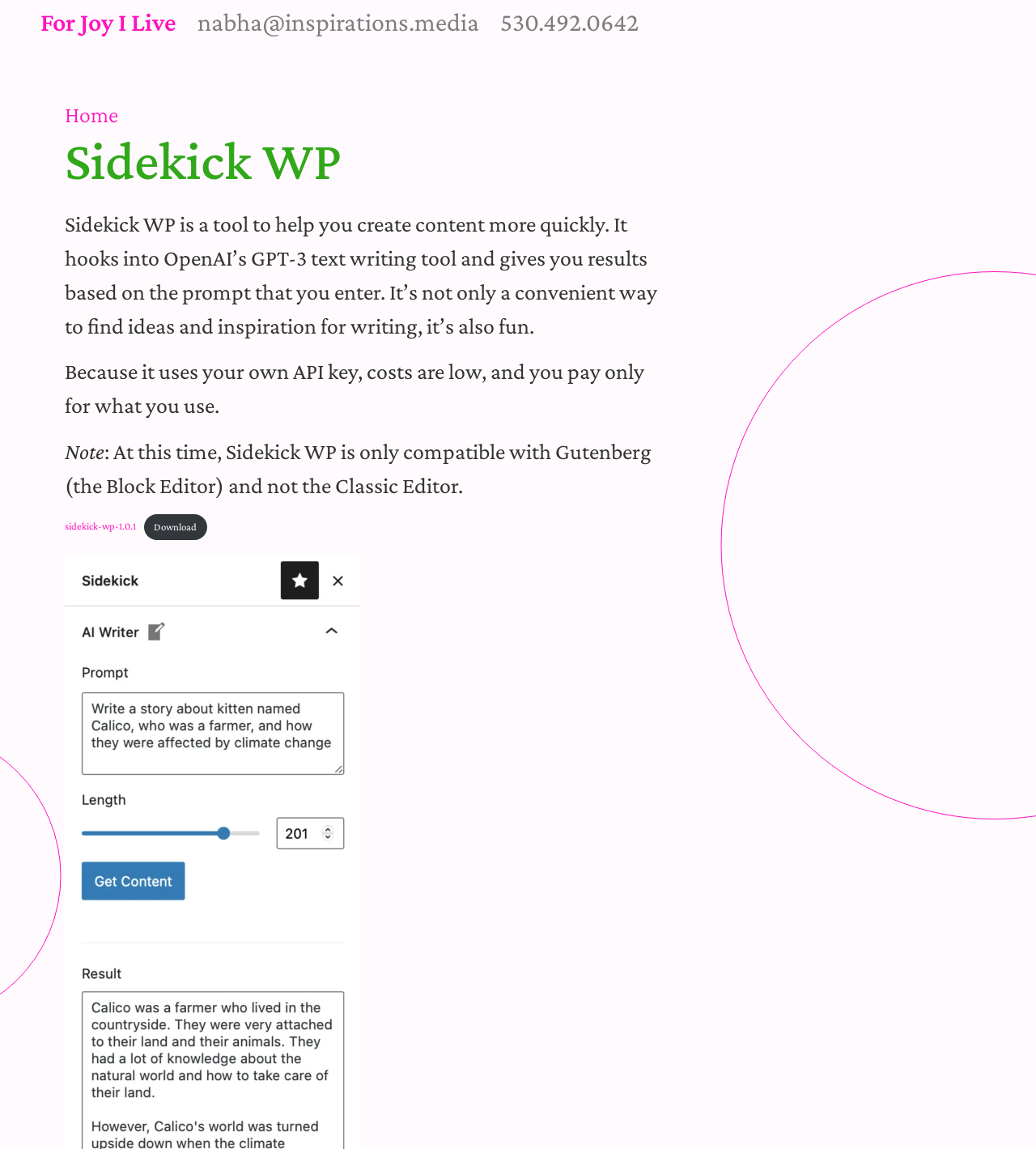Provide the bounding box coordinates of the HTML element described by the text: "Download". The coordinates should be in the format [left, top, right, bottom] with values between 0 and 1.

[0.139, 0.448, 0.2, 0.47]